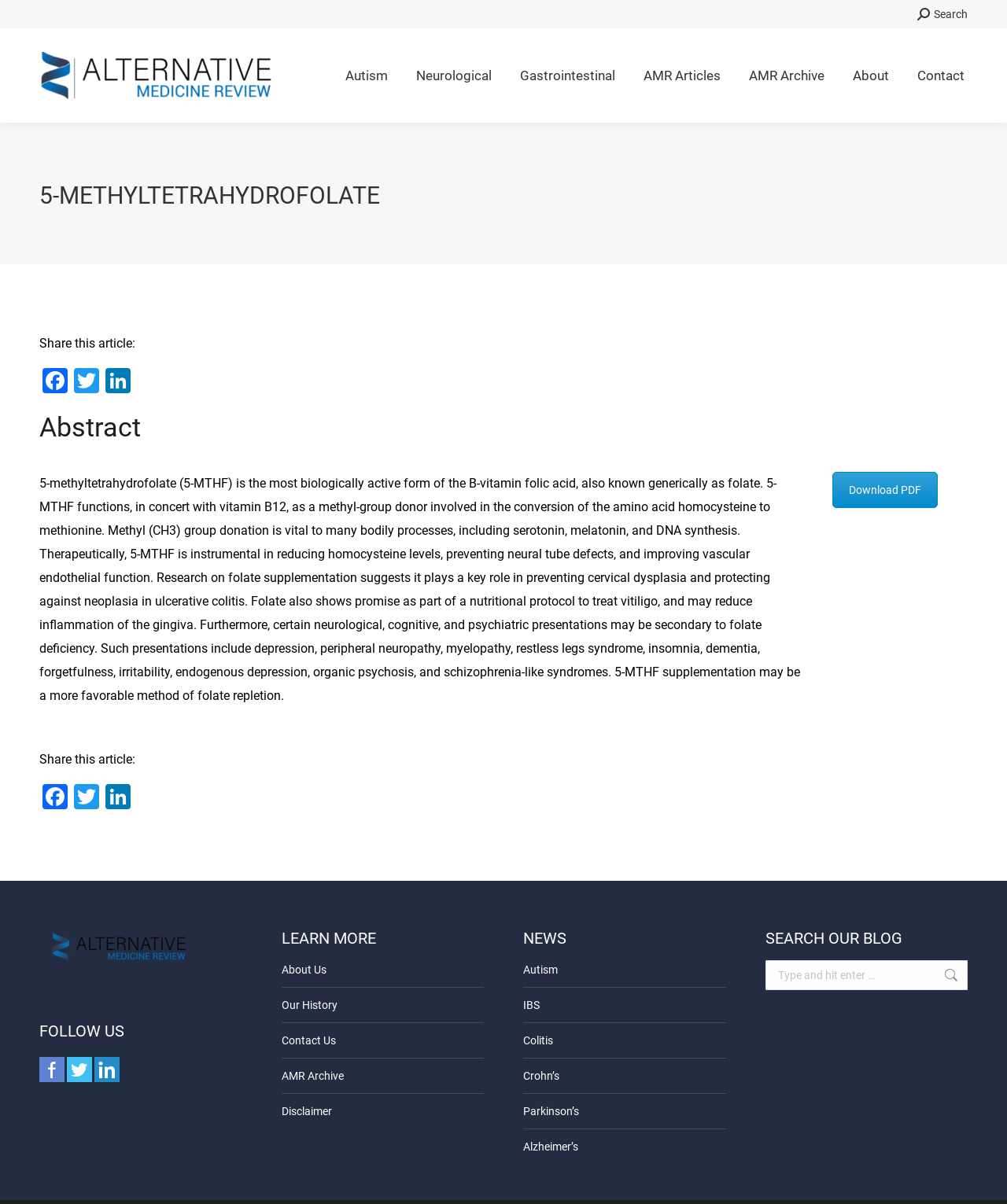What is the most biologically active form of folic acid?
Give a single word or phrase answer based on the content of the image.

5-MTHF